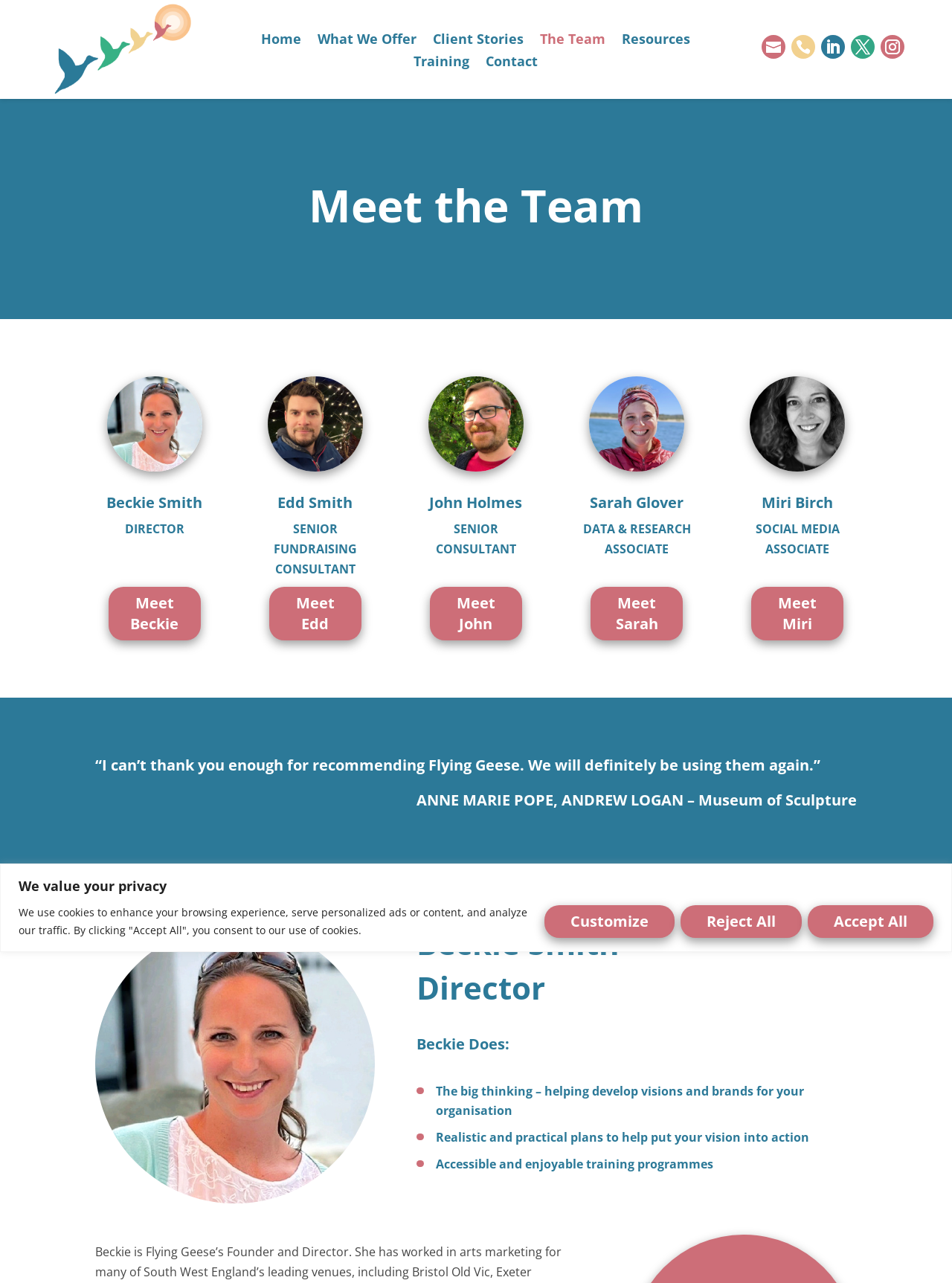Look at the image and answer the question in detail:
How many team members are shown on this page?

I counted the number of images with headings and links to 'Meet' pages, which are Beckie Smith, Edd Smith, John Holmes, Sarah Glover, and Miri Birch, totaling 5 team members.